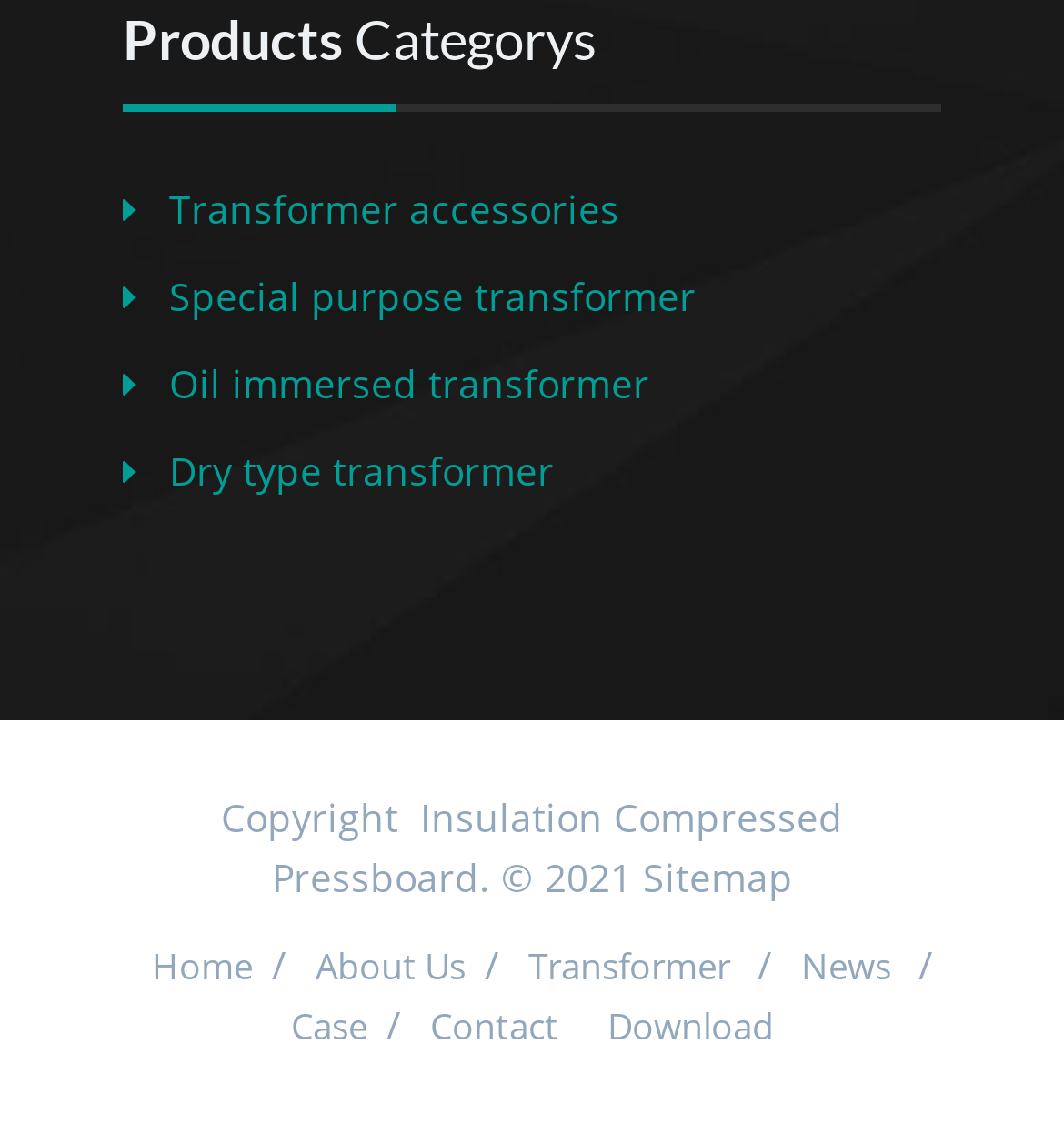Pinpoint the bounding box coordinates of the element you need to click to execute the following instruction: "View transformer accessories". The bounding box should be represented by four float numbers between 0 and 1, in the format [left, top, right, bottom].

[0.115, 0.163, 0.582, 0.209]